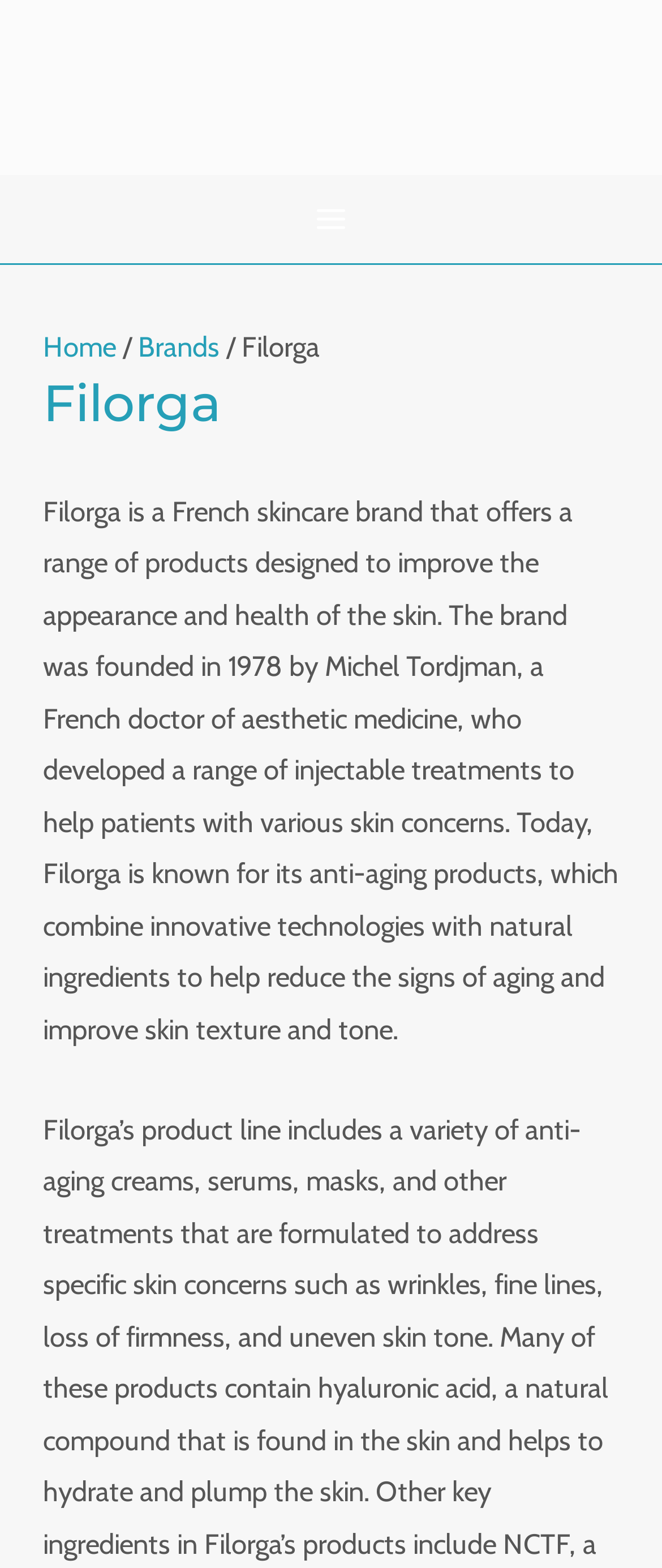Please answer the following question using a single word or phrase: Who founded the Filorga brand?

Michel Tordjman